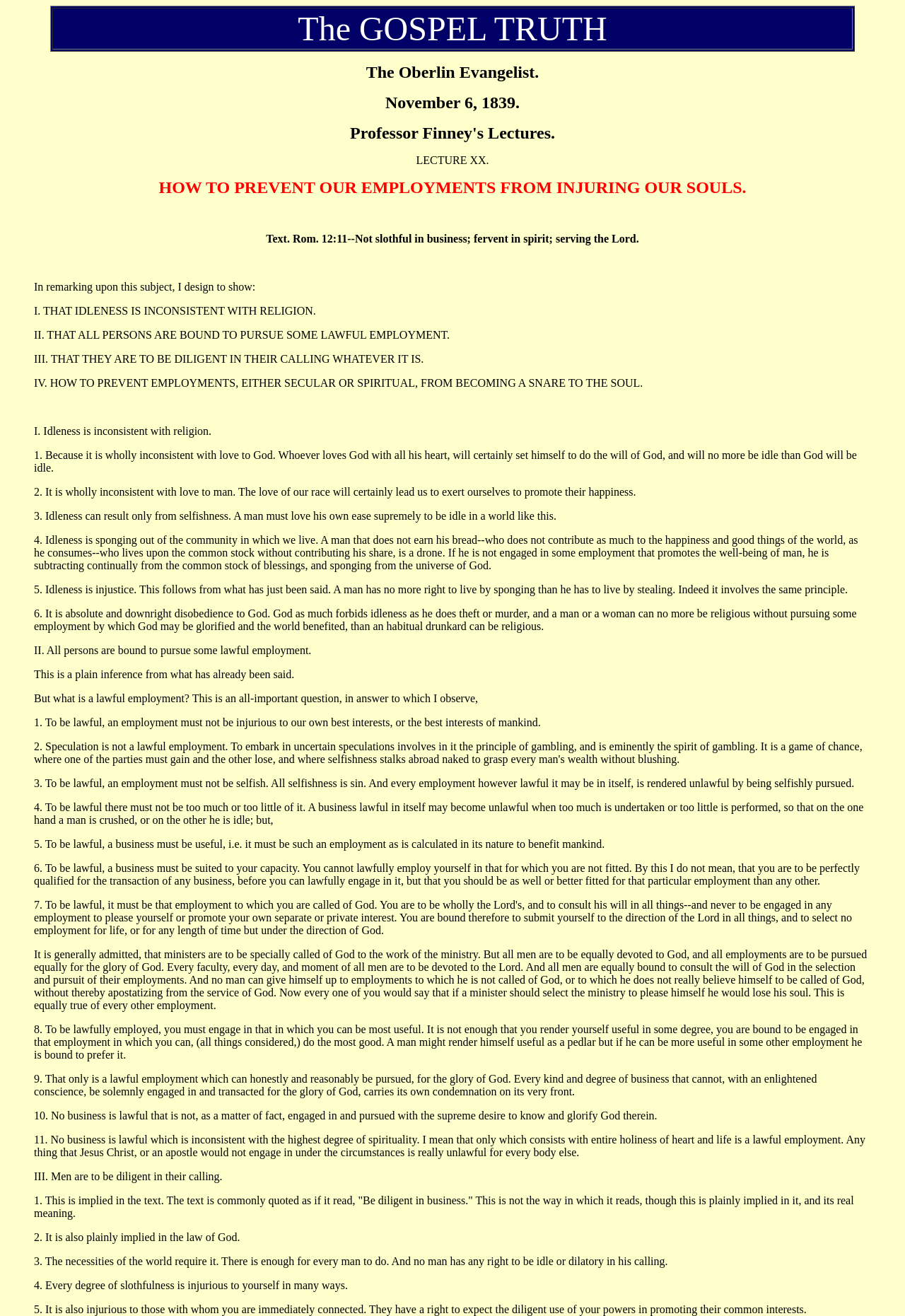Answer the question with a single word or phrase: 
What is the Bible verse mentioned in the text?

Rom. 12:11